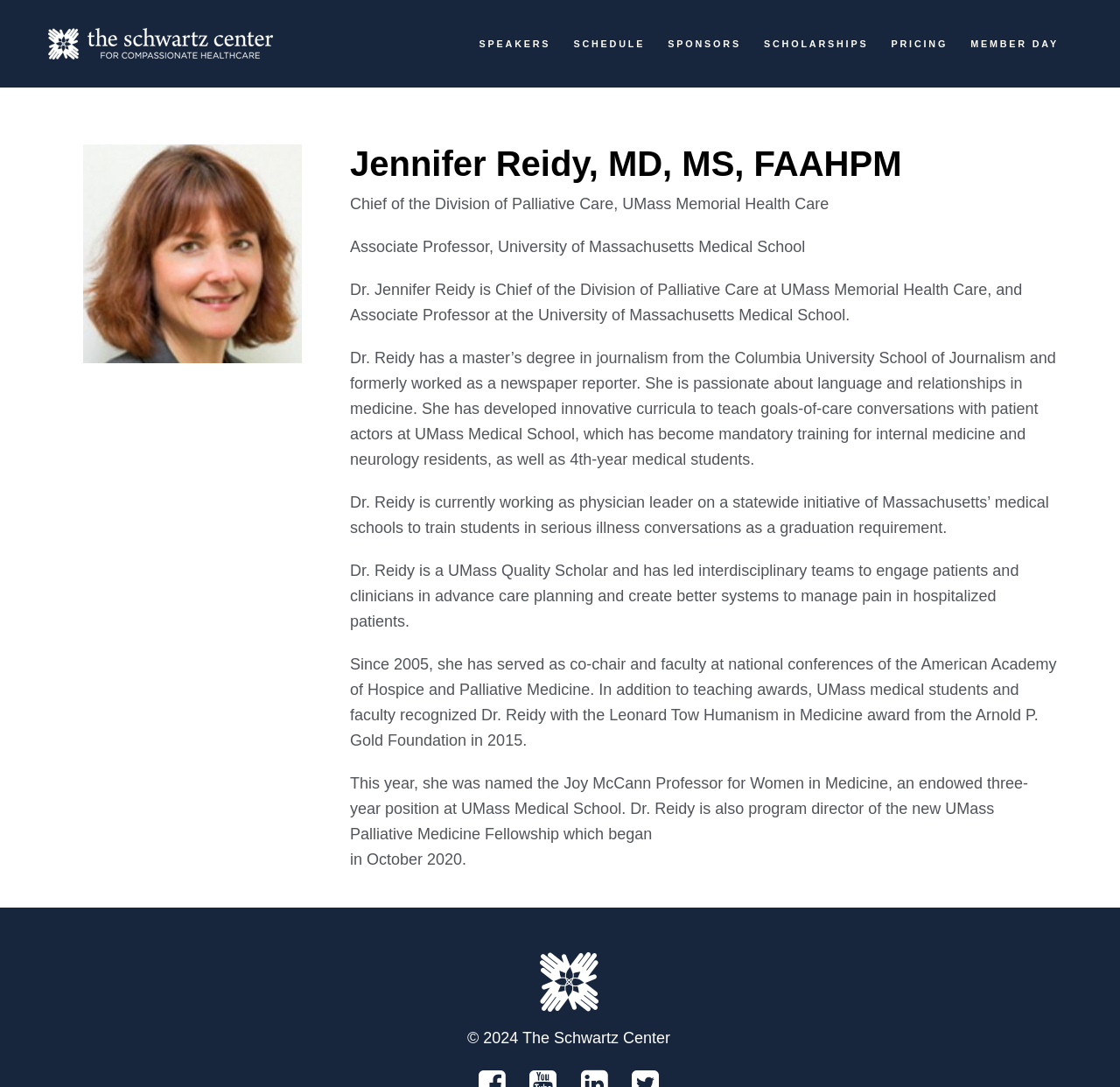Using the details in the image, give a detailed response to the question below:
What is the name of the organization where Dr. Reidy serves as co-chair and faculty?

According to the webpage, Dr. Reidy has served as co-chair and faculty at national conferences of the American Academy of Hospice and Palliative Medicine since 2005.